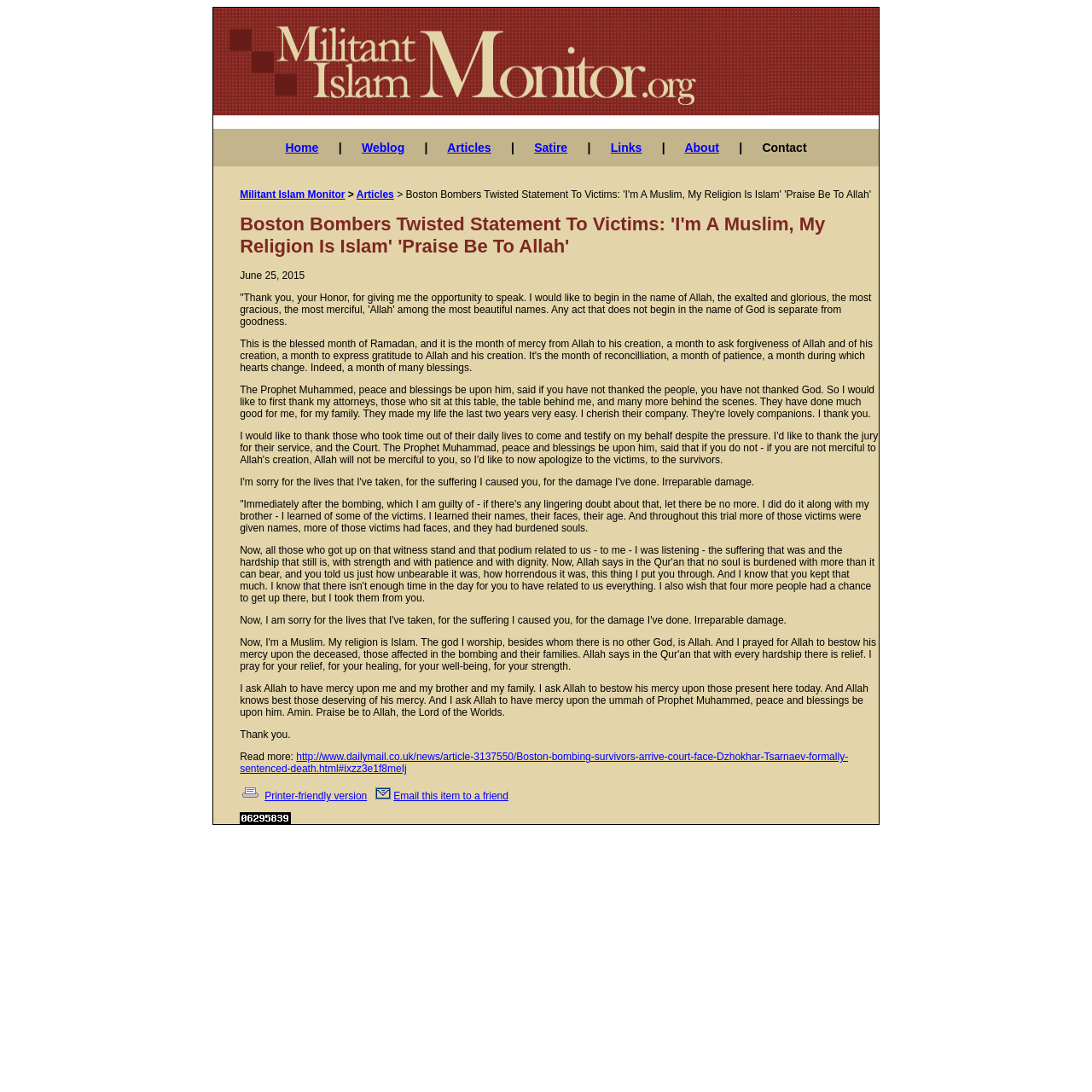What is the speaker apologizing for?
Please give a well-detailed answer to the question.

The speaker says 'I'm sorry for the lives that I've taken, for the suffering I caused you, for the damage I've done. Irreparable damage.' This indicates that they are apologizing for the lives they took.